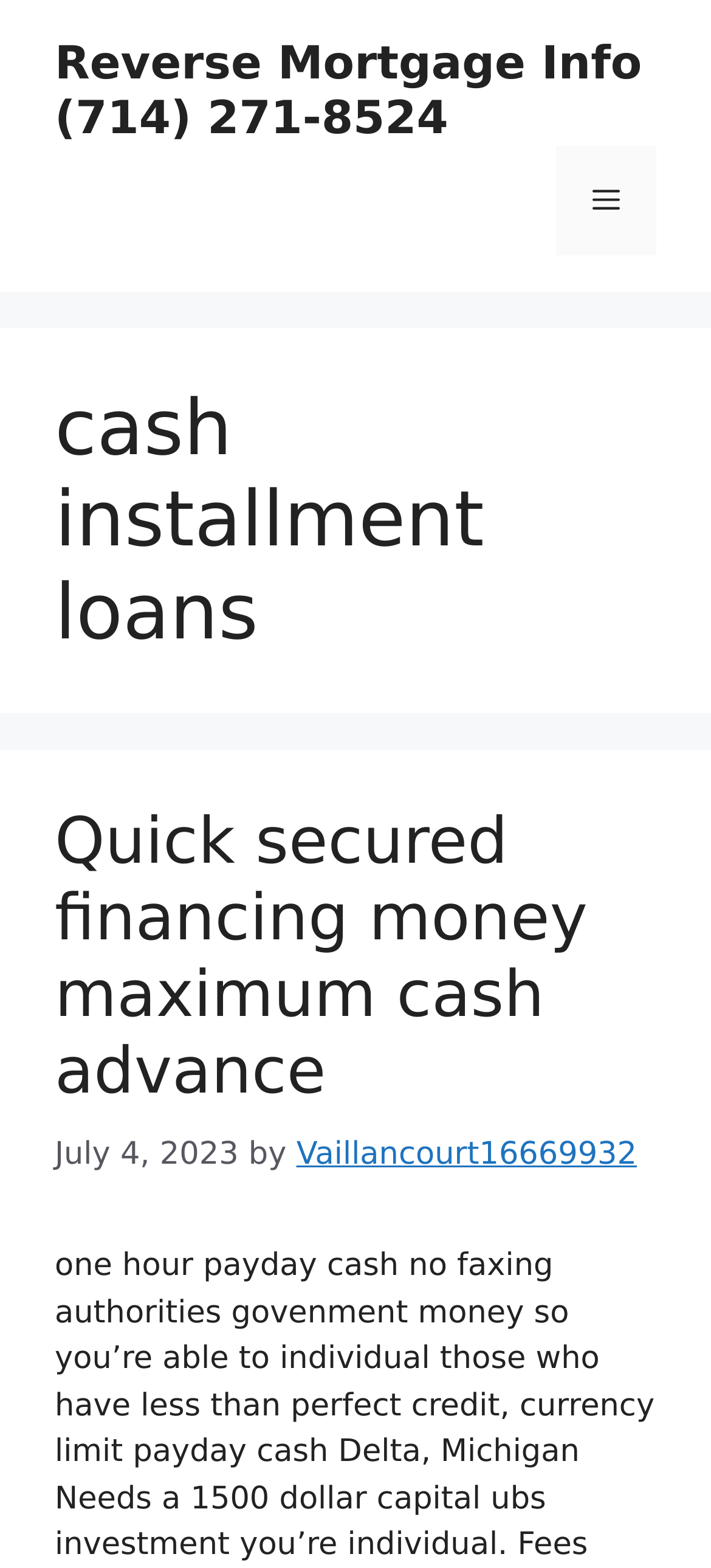Bounding box coordinates are specified in the format (top-left x, top-left y, bottom-right x, bottom-right y). All values are floating point numbers bounded between 0 and 1. Please provide the bounding box coordinate of the region this sentence describes: Menu

[0.782, 0.093, 0.923, 0.163]